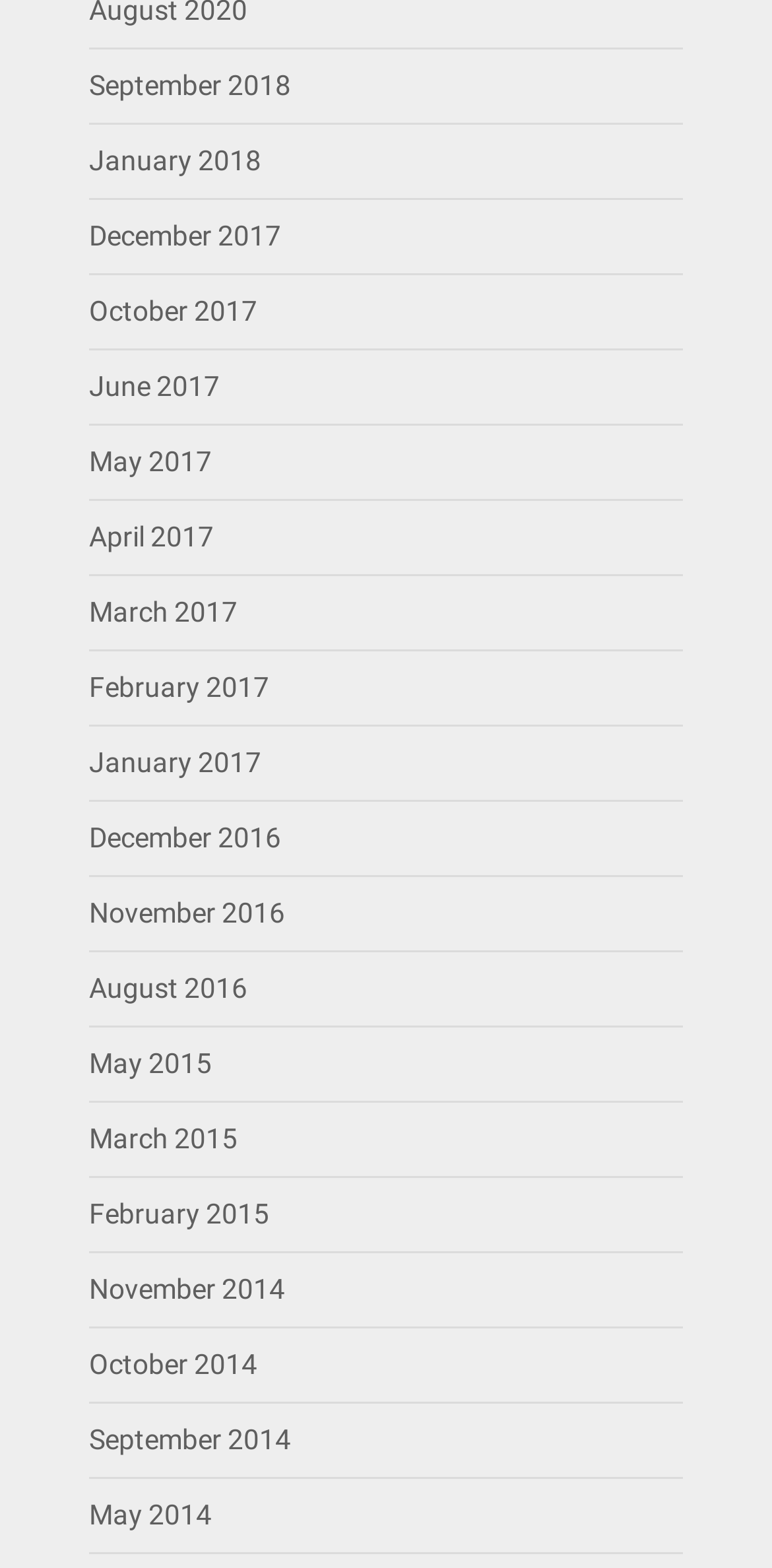Answer succinctly with a single word or phrase:
Are there any months listed from 2019?

No